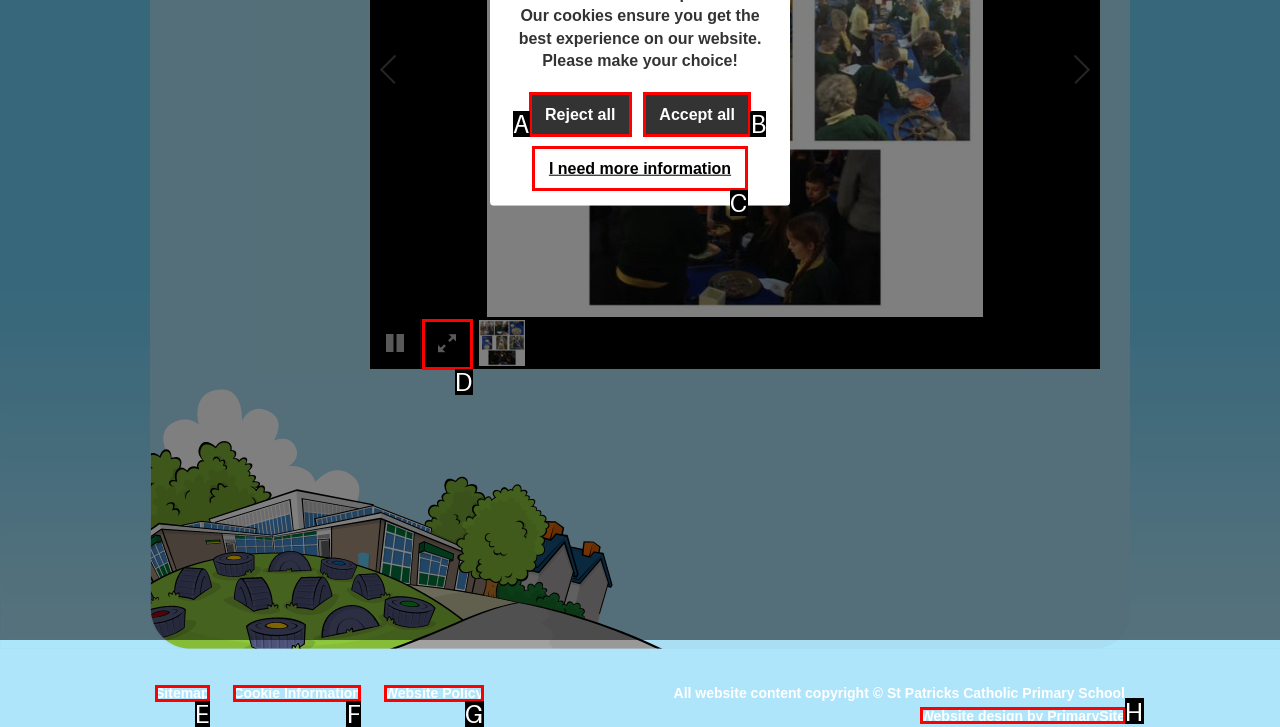Match the description: Website design by PrimarySite to the correct HTML element. Provide the letter of your choice from the given options.

H